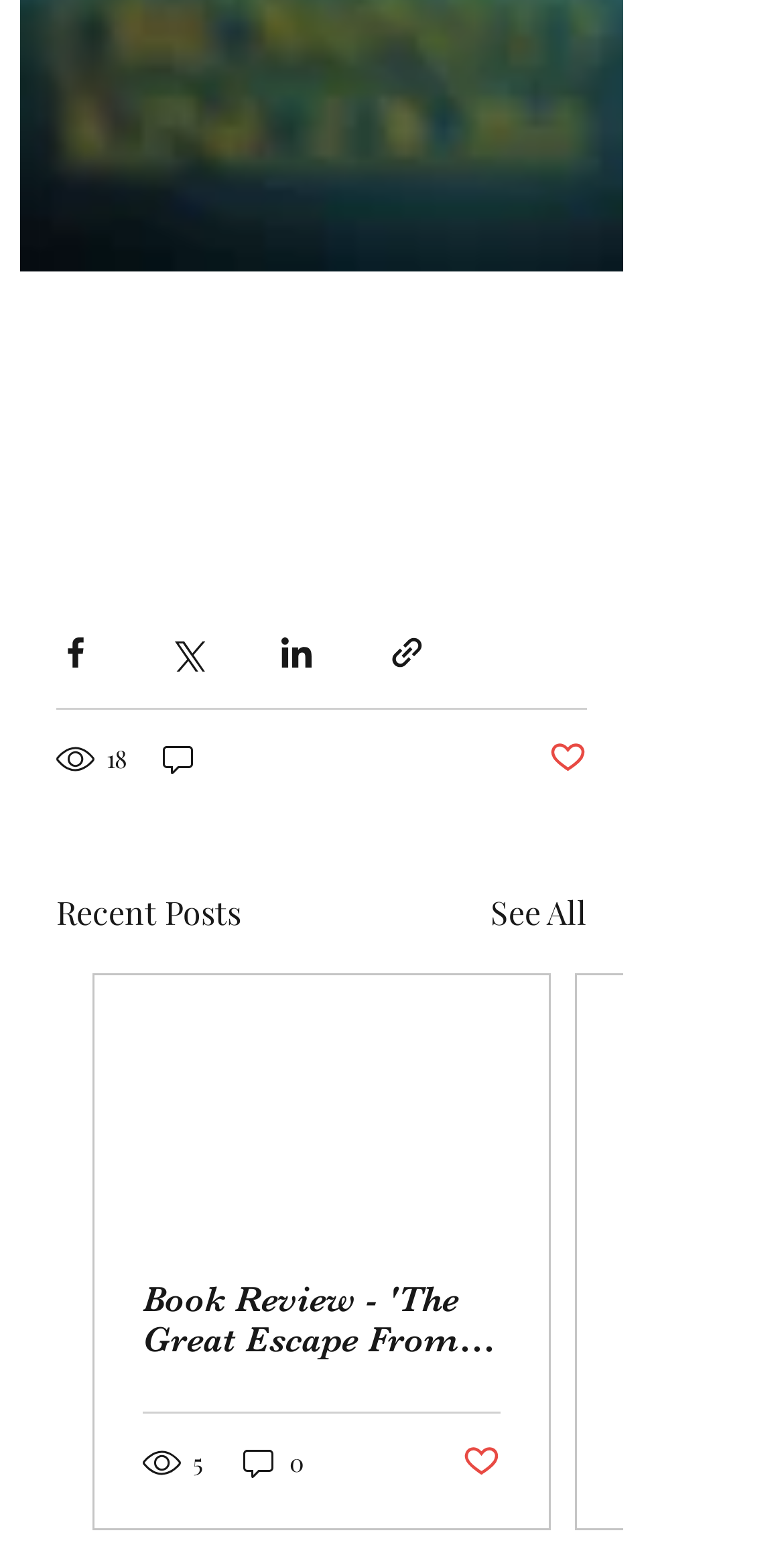Please find the bounding box for the following UI element description. Provide the coordinates in (top-left x, top-left y, bottom-right x, bottom-right y) format, with values between 0 and 1: Expand Menu

None